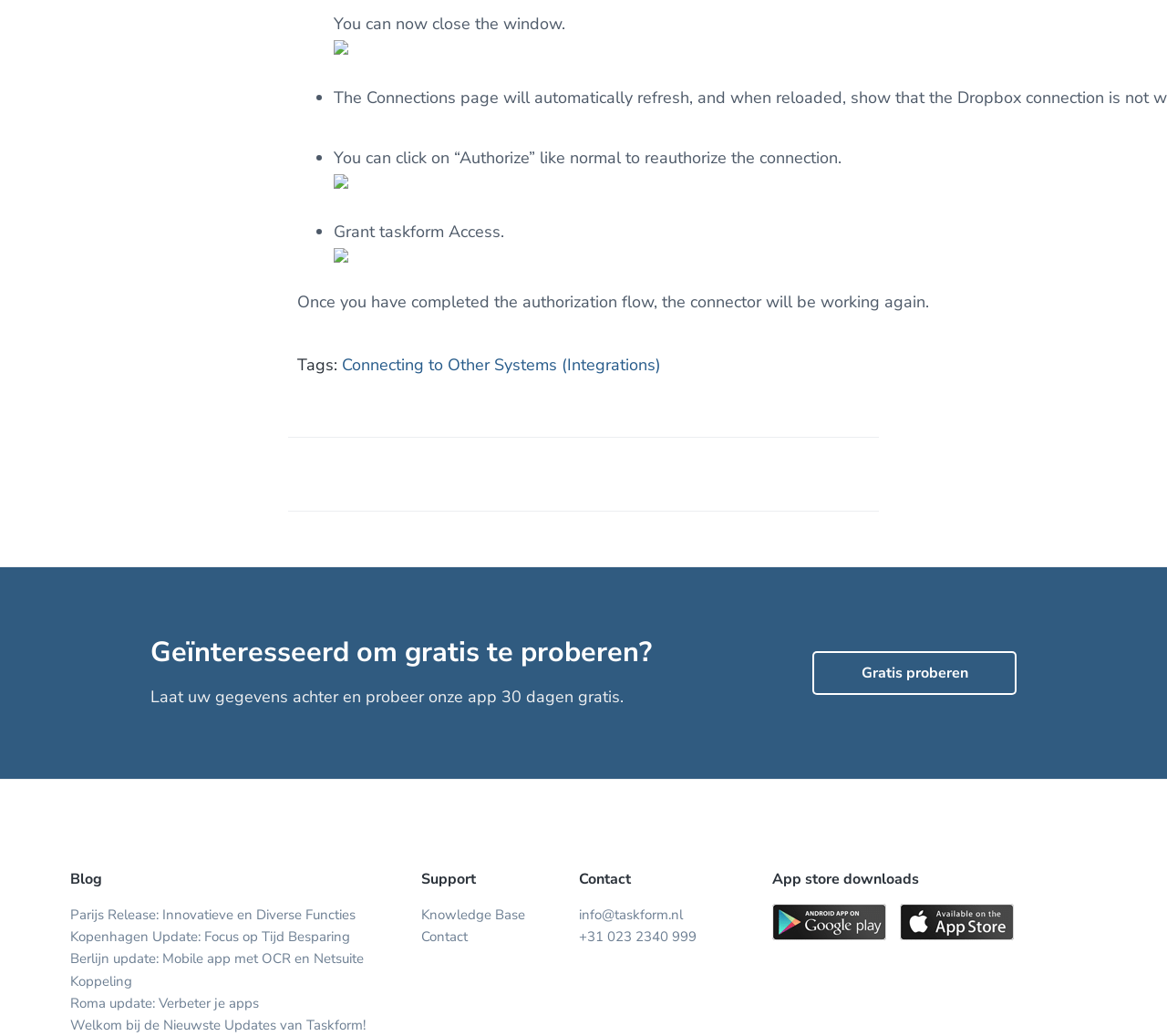Please identify the bounding box coordinates of the element that needs to be clicked to execute the following command: "Download Taskform Android app". Provide the bounding box using four float numbers between 0 and 1, formatted as [left, top, right, bottom].

[0.662, 0.872, 0.759, 0.907]